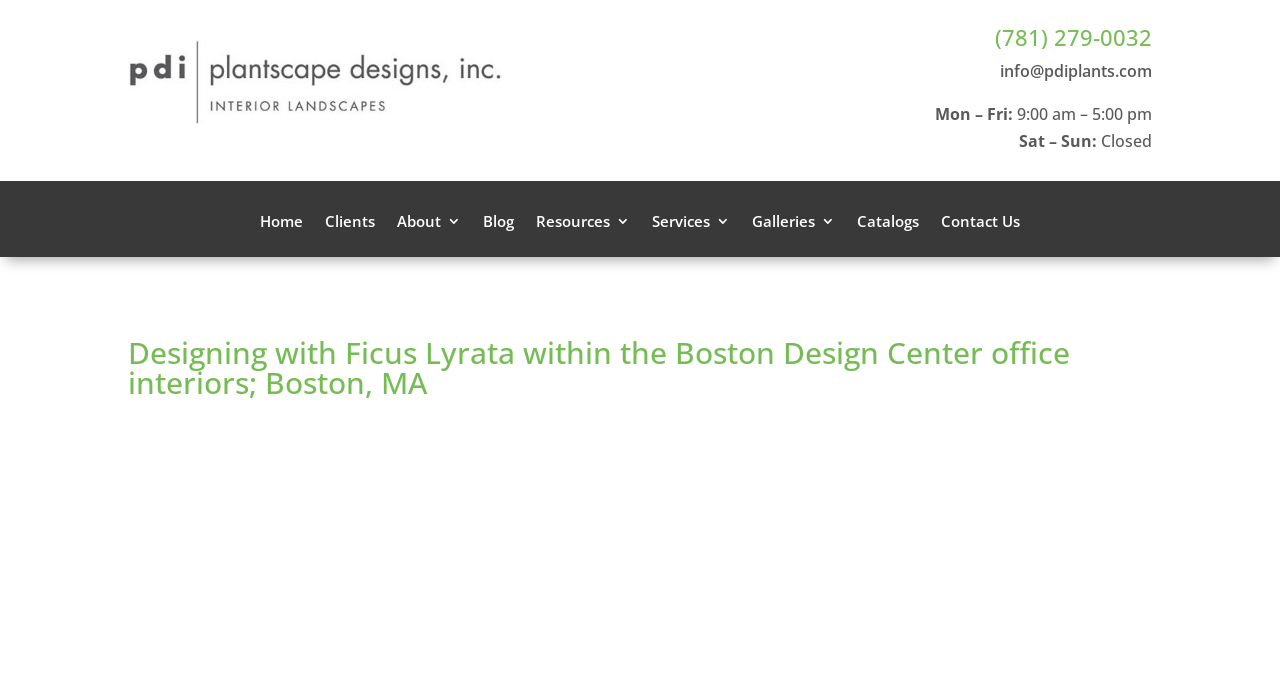Identify the bounding box coordinates for the UI element described as: "Contact Us".

[0.735, 0.314, 0.797, 0.378]